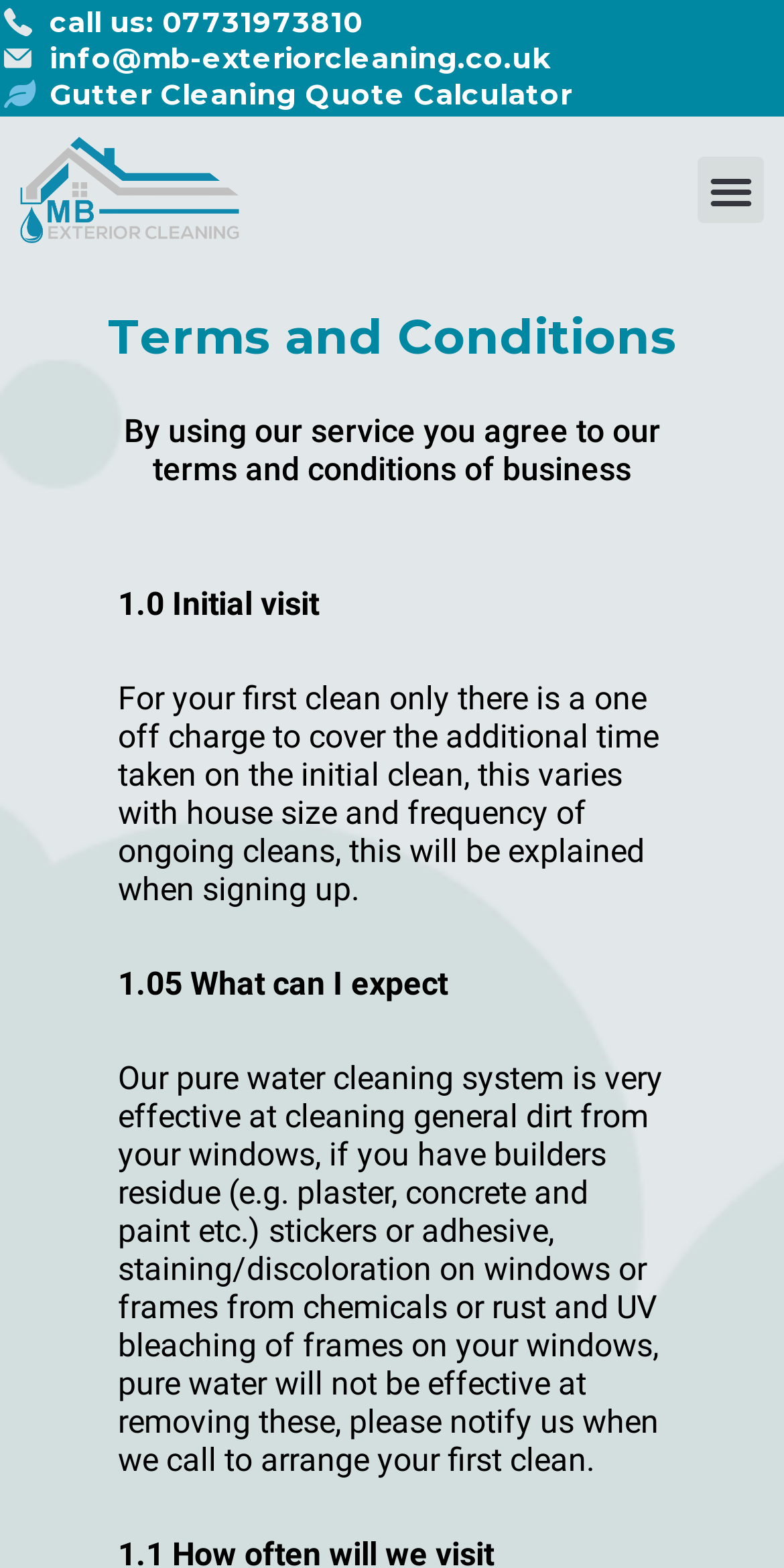What is the email address to contact?
Based on the screenshot, respond with a single word or phrase.

info@mb-exteriorcleaning.co.uk